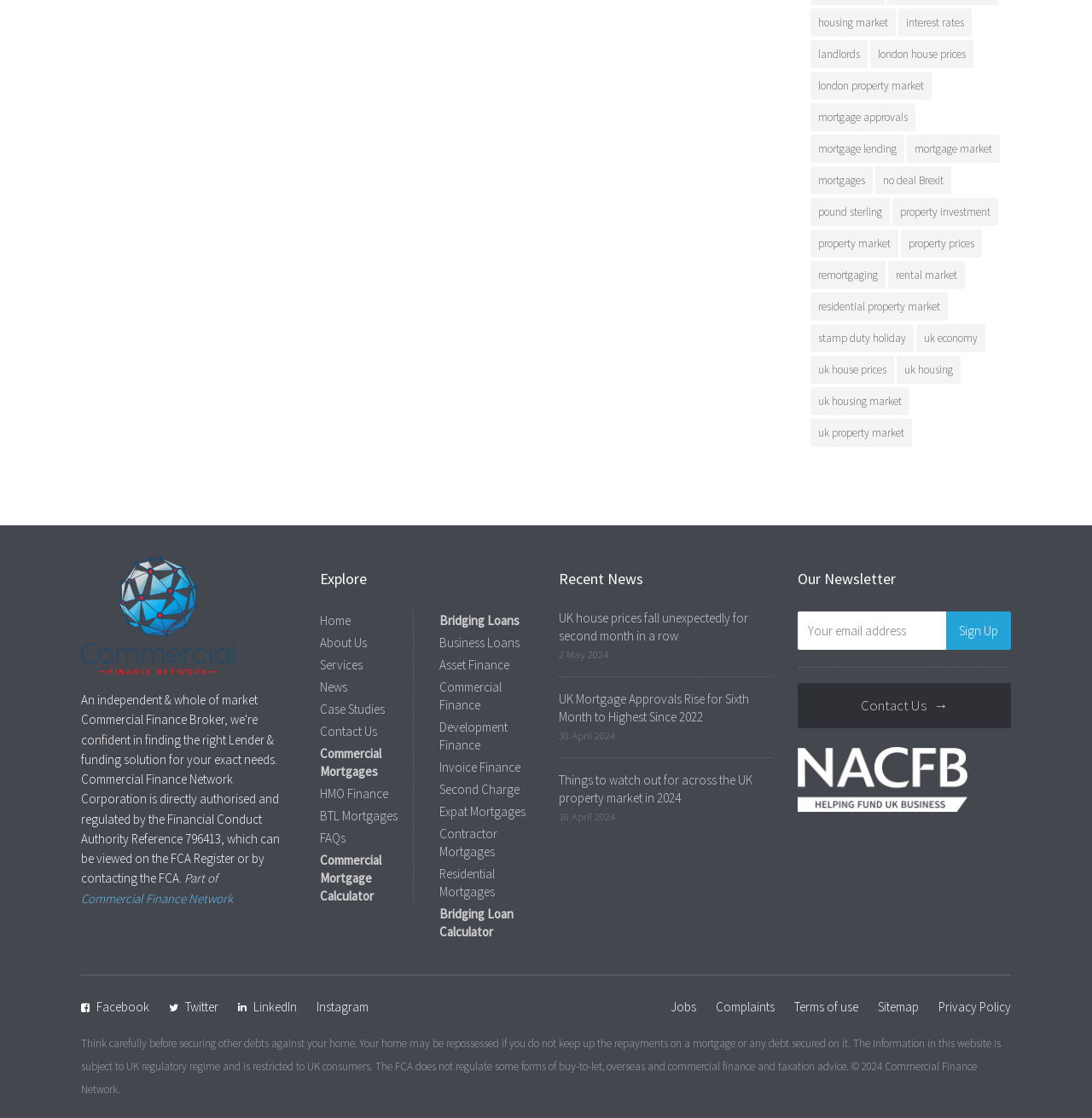Please provide the bounding box coordinates for the element that needs to be clicked to perform the instruction: "Click on 'housing market'". The coordinates must consist of four float numbers between 0 and 1, formatted as [left, top, right, bottom].

[0.742, 0.008, 0.82, 0.033]